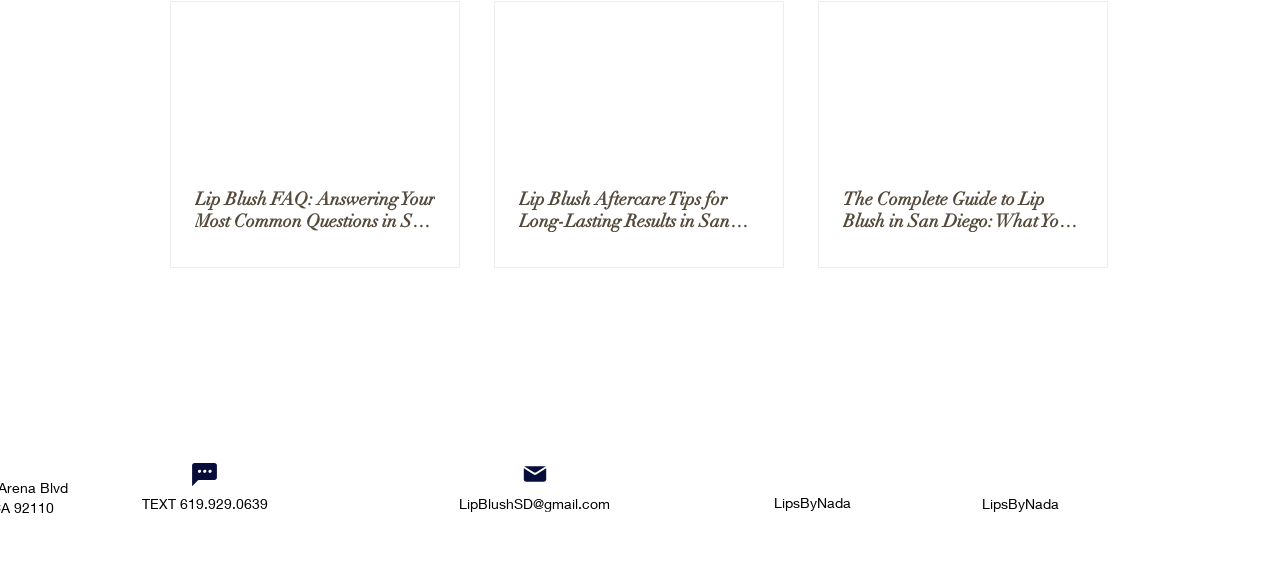Please identify the bounding box coordinates of the clickable element to fulfill the following instruction: "Click on the 'Lip Blush Aftercare Tips' link". The coordinates should be four float numbers between 0 and 1, i.e., [left, top, right, bottom].

[0.405, 0.328, 0.593, 0.405]